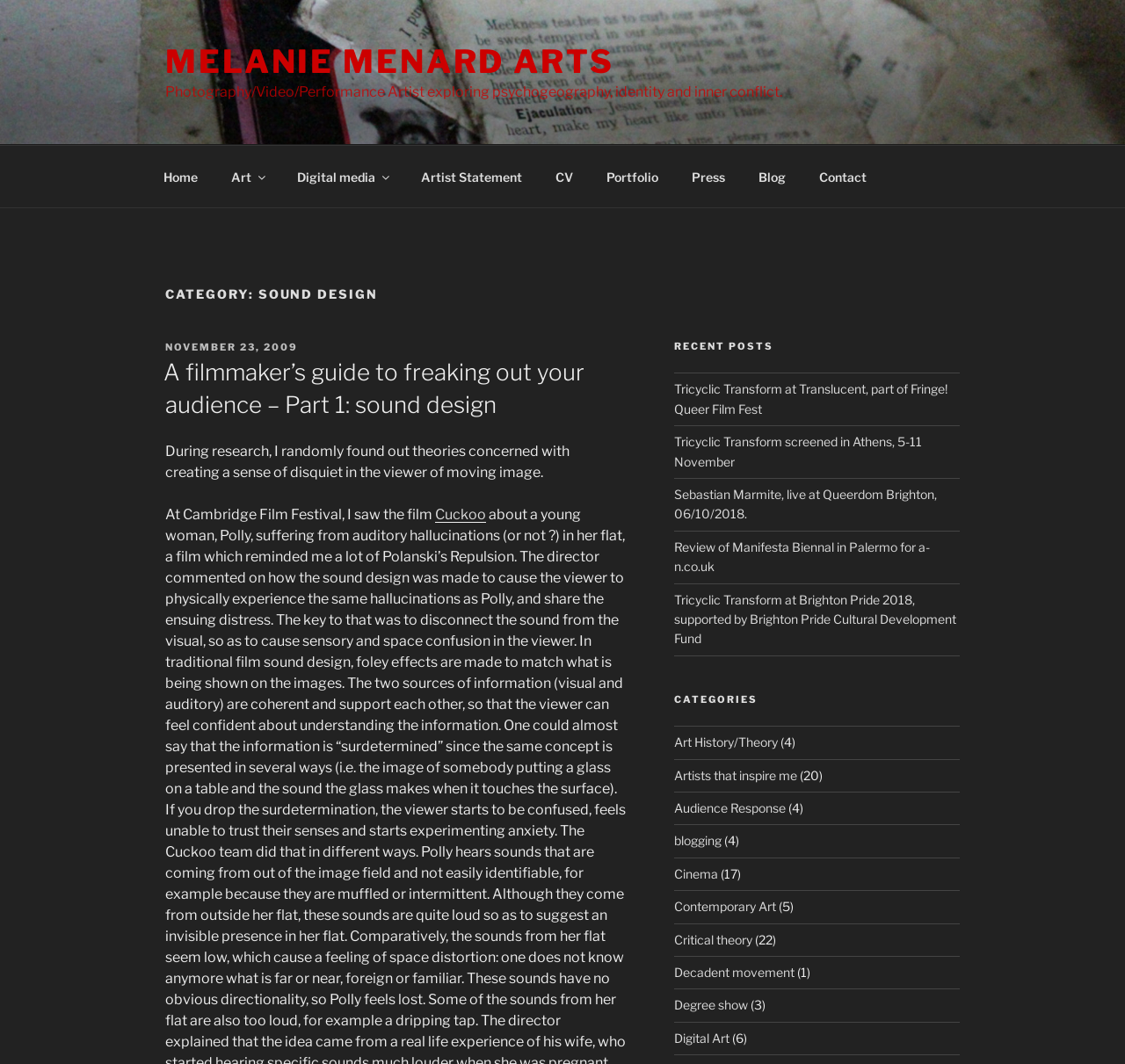What is the category of the post?
Your answer should be a single word or phrase derived from the screenshot.

Sound Design